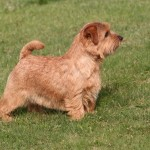Create an elaborate description of the image, covering every aspect.

This image showcases a Norfolk Terrier, a breed characterized by its sturdy build and lively expression. The dog stands poised on a grassy field, its thick, weather-resistant coat exhibiting a rich, golden-brown hue. With its small stature and alert stance, the Norfolk Terrier displays a keen sense of curiosity. Known for their intelligence and playful demeanor, these terriers thrive on interaction and enjoy regular exercise. Their friendly nature makes them well-suited for apartment living, though they require daily playtime to channel their energy. This image perfectly encapsulates the breed's charm and characteristic features, making it a wonderful representation of Norfolk Terriers.